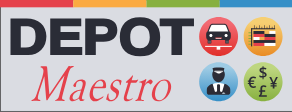Please provide a detailed answer to the question below by examining the image:
What is the vehicle symbol related to?

The question asks about the meaning of the vehicle symbol in the logo. Upon examining the logo, I notice that the vehicle symbol is located on the left side, and based on its common association, it is related to transportation services, which is a key aspect of Depot Maestro's platform for managing taxi, limousine, and hire-car depots.